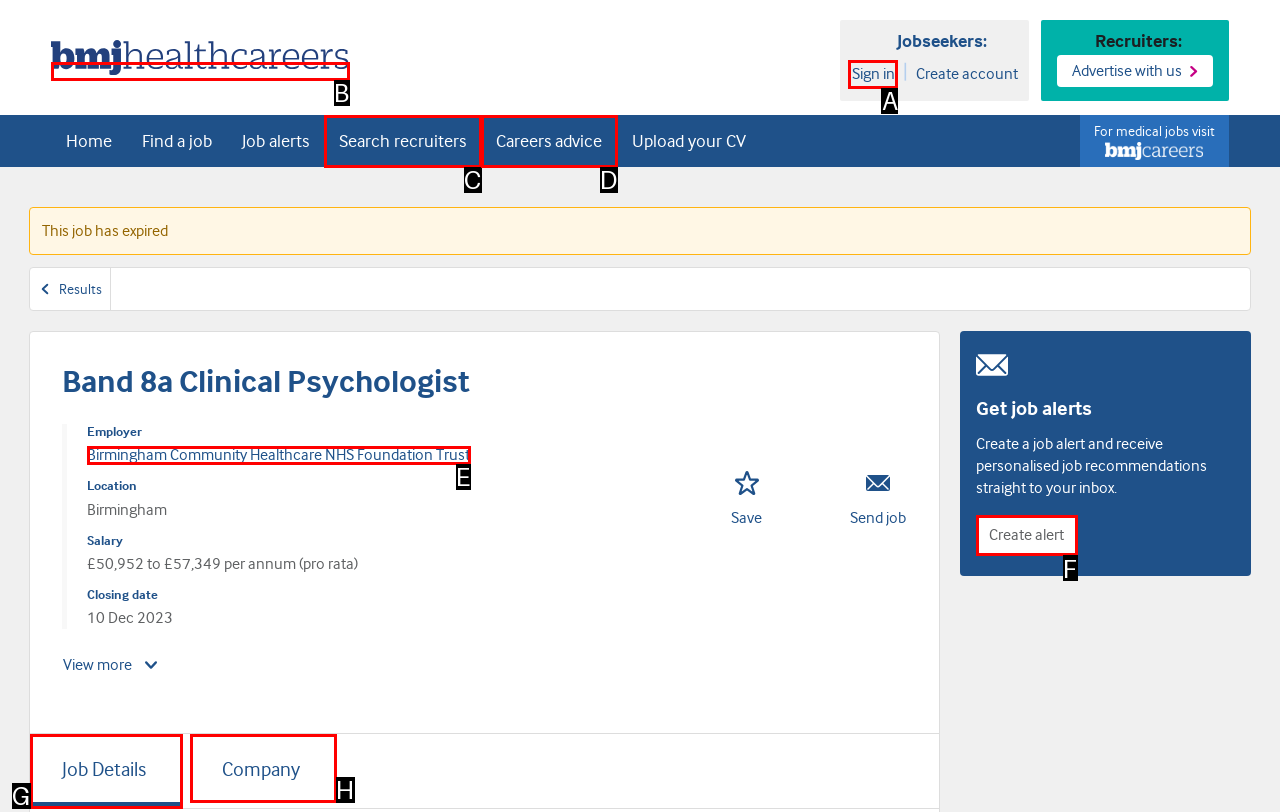Using the provided description: Careers advice, select the HTML element that corresponds to it. Indicate your choice with the option's letter.

D